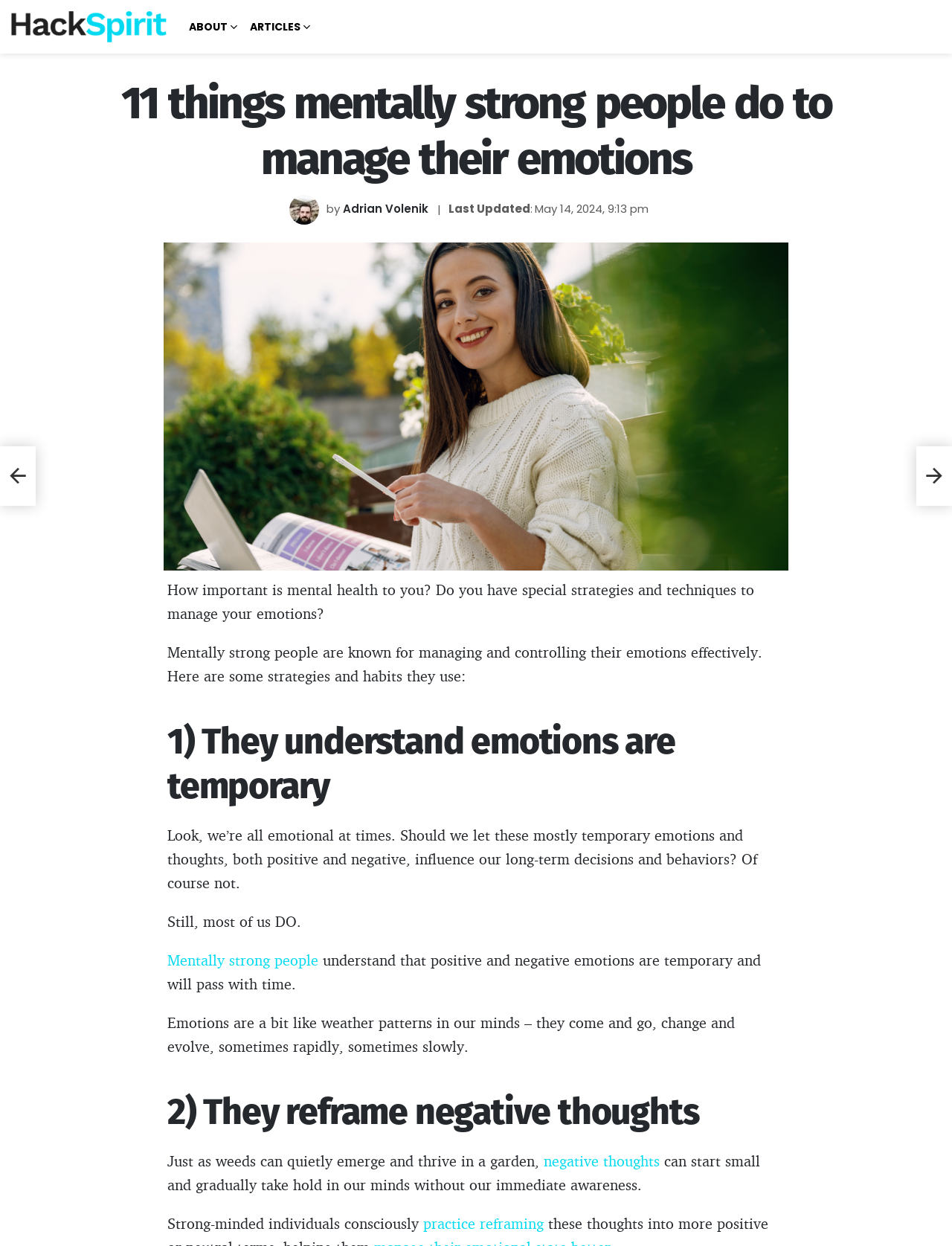Please find the bounding box coordinates of the element that needs to be clicked to perform the following instruction: "Explore the concept of reframing negative thoughts". The bounding box coordinates should be four float numbers between 0 and 1, represented as [left, top, right, bottom].

[0.571, 0.924, 0.693, 0.939]